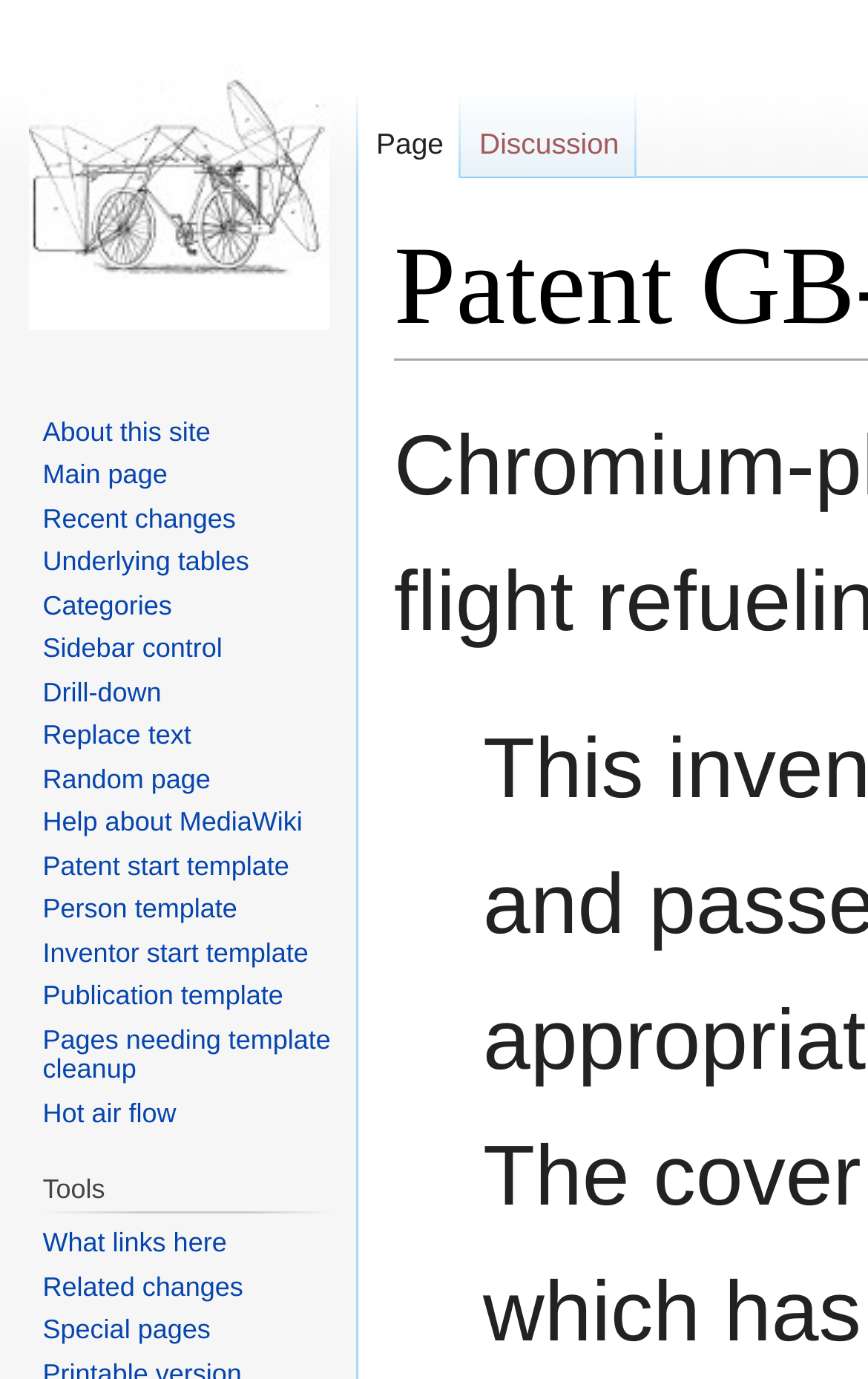Please find the bounding box for the UI element described by: "Main page".

[0.049, 0.333, 0.193, 0.356]